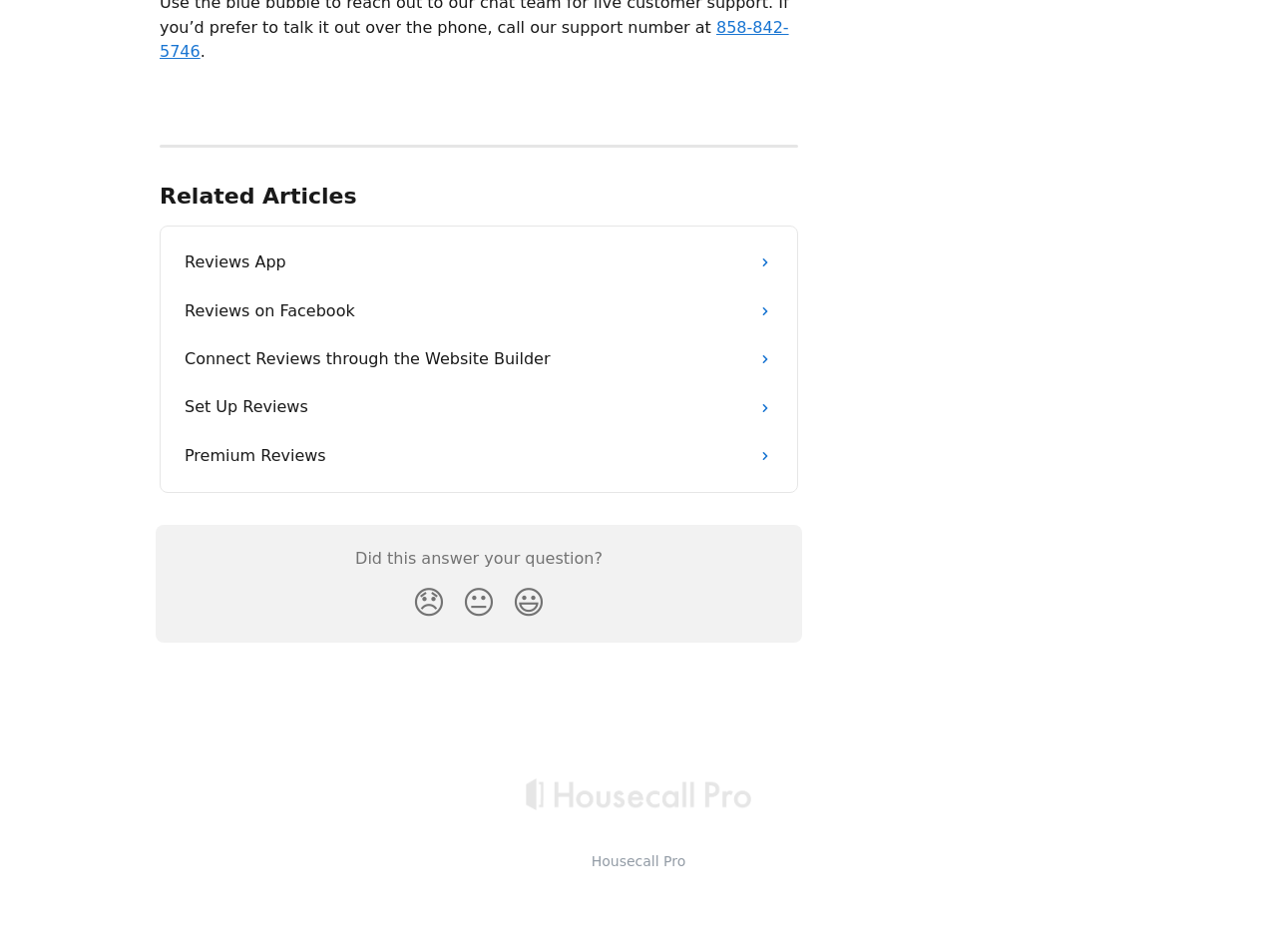What is the phone number displayed on the webpage?
Provide a well-explained and detailed answer to the question.

The phone number is displayed as a link at the top of the webpage, with a bounding box of [0.125, 0.018, 0.618, 0.064].